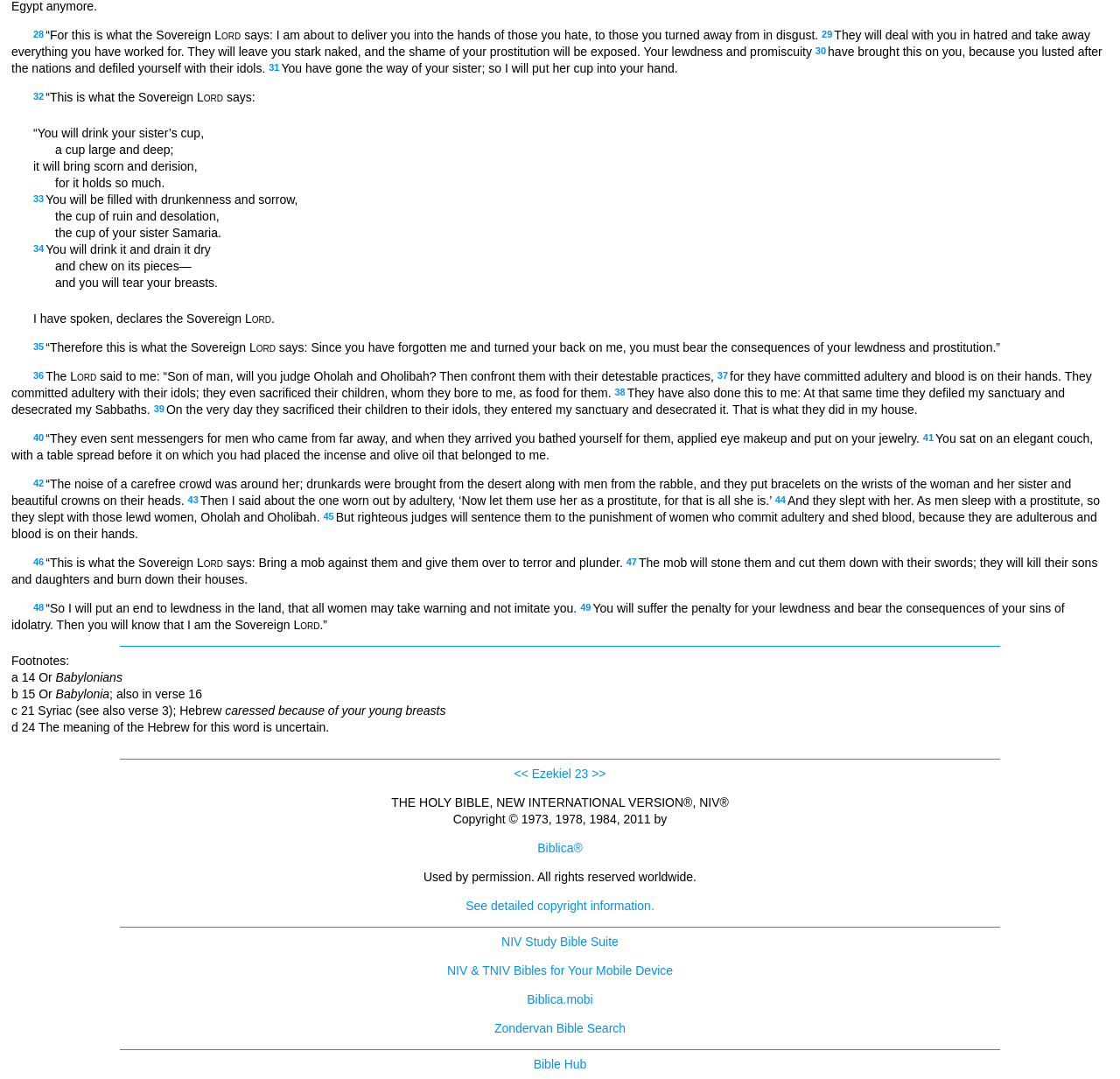Mark the bounding box of the element that matches the following description: "Bible Hub".

[0.476, 0.979, 0.524, 0.992]